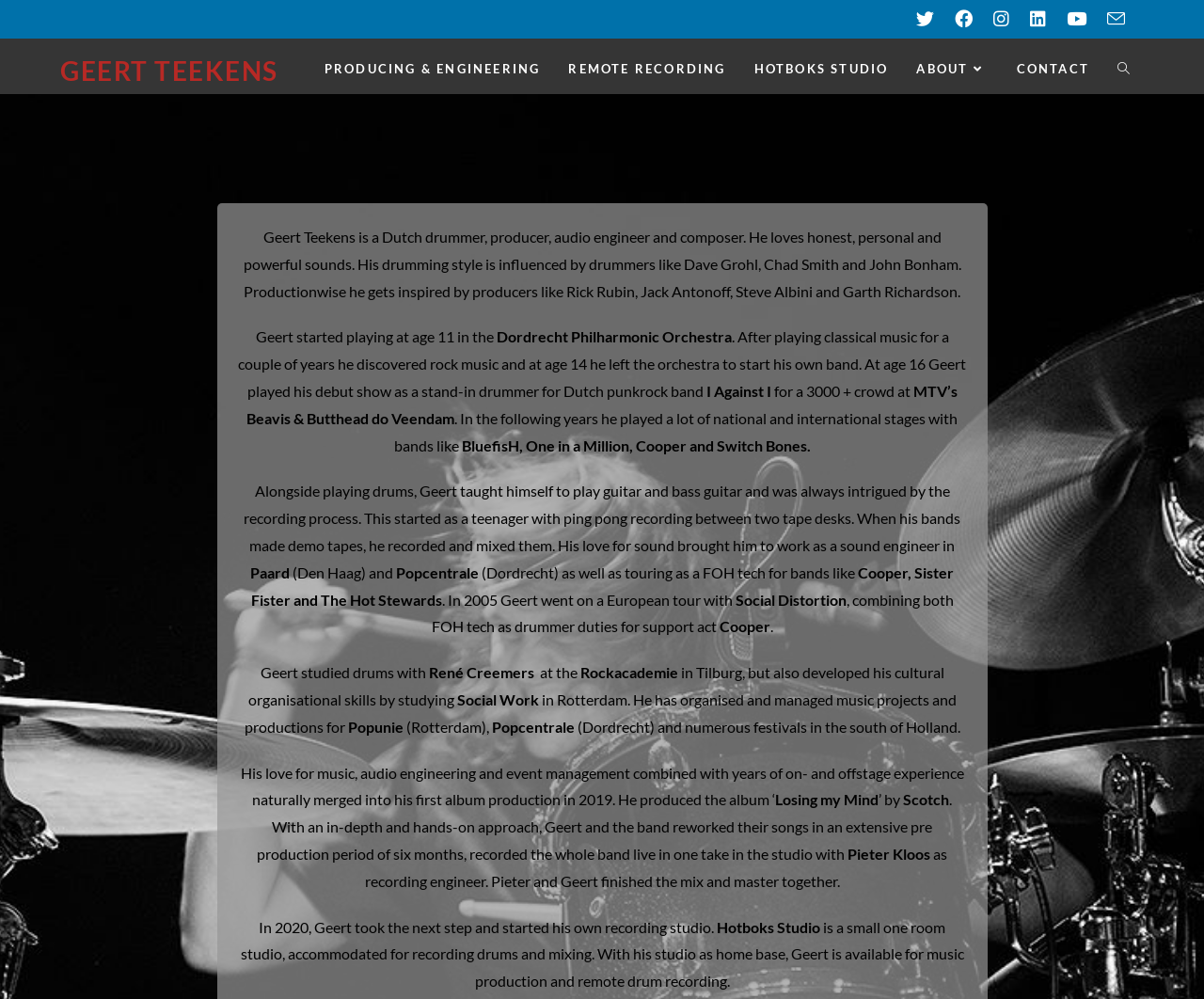Extract the bounding box coordinates of the UI element described: "< Back to Our Team". Provide the coordinates in the format [left, top, right, bottom] with values ranging from 0 to 1.

None